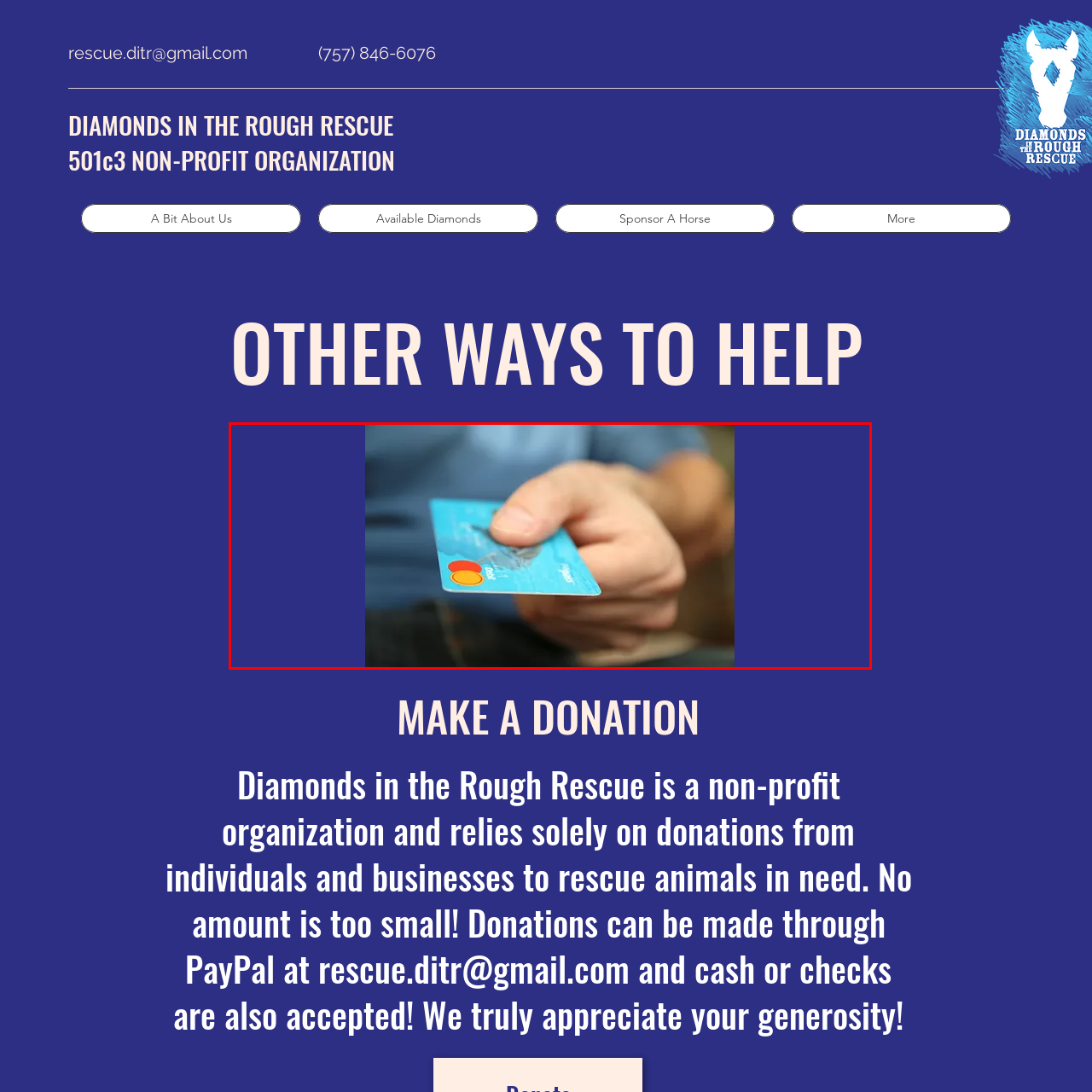Take a close look at the image outlined by the red bounding box and give a detailed response to the subsequent question, with information derived from the image: What is the color of the debit card?

The debit card has a modern aesthetic, which is suggested by its light blue design, giving it a clean and contemporary look.